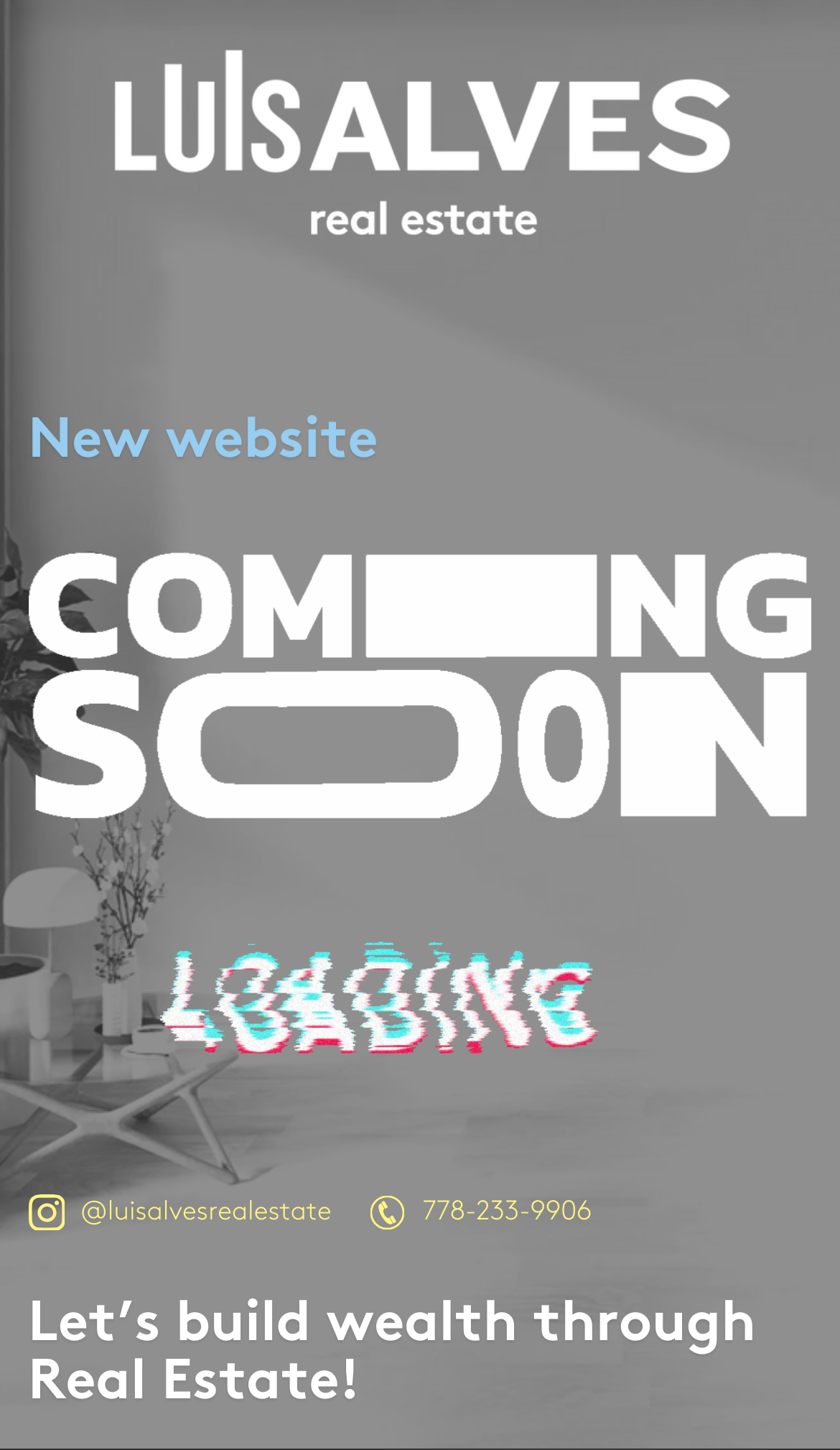What is the main slogan of the webpage?
Your answer should be a single word or phrase derived from the screenshot.

Let’s build wealth through Real Estate!